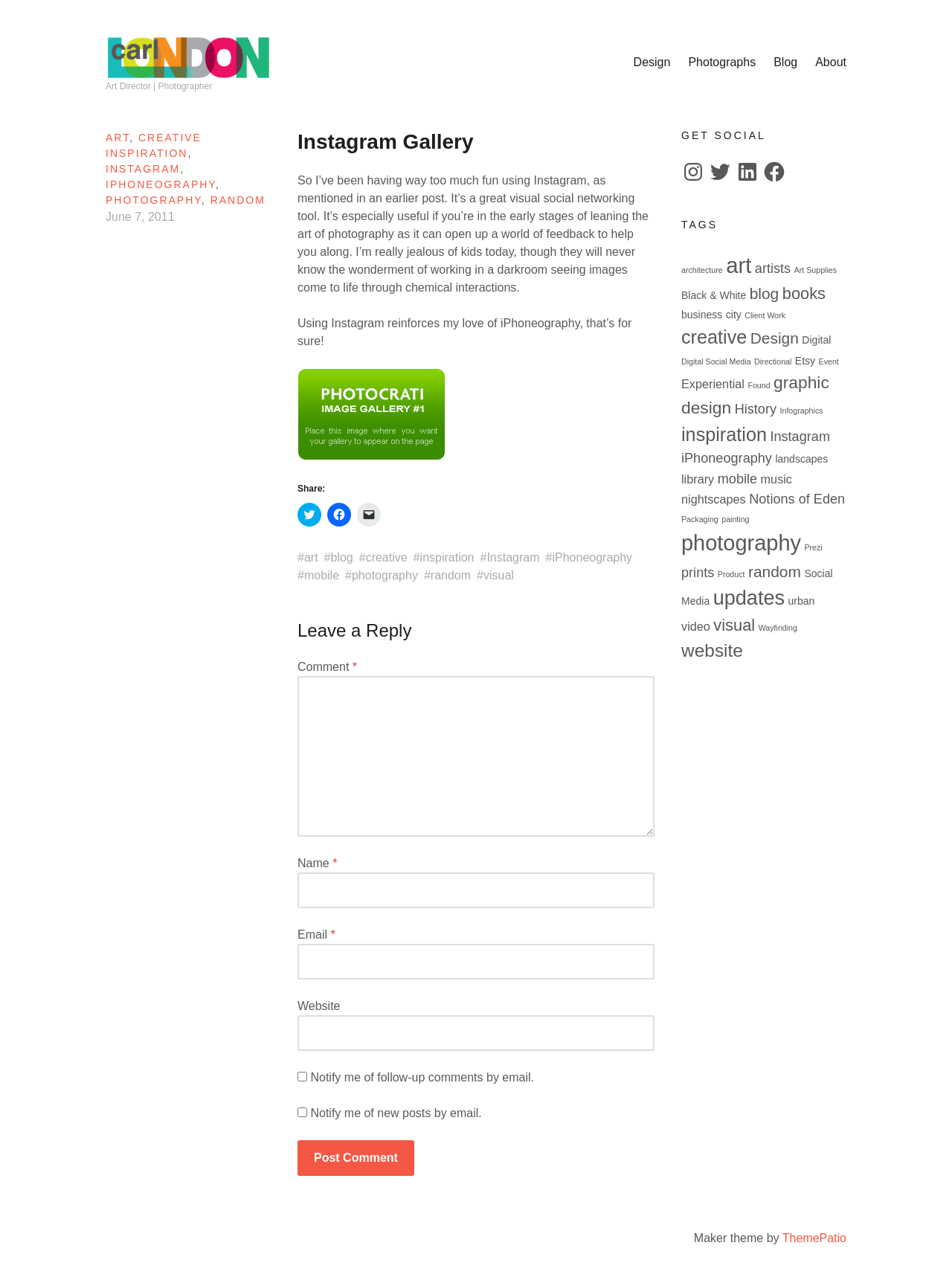What is the purpose of the 'Share:' section?
Provide an in-depth and detailed answer to the question.

The 'Share:' section provides links to share the content on Twitter, Facebook, and email, allowing users to share the post with others.